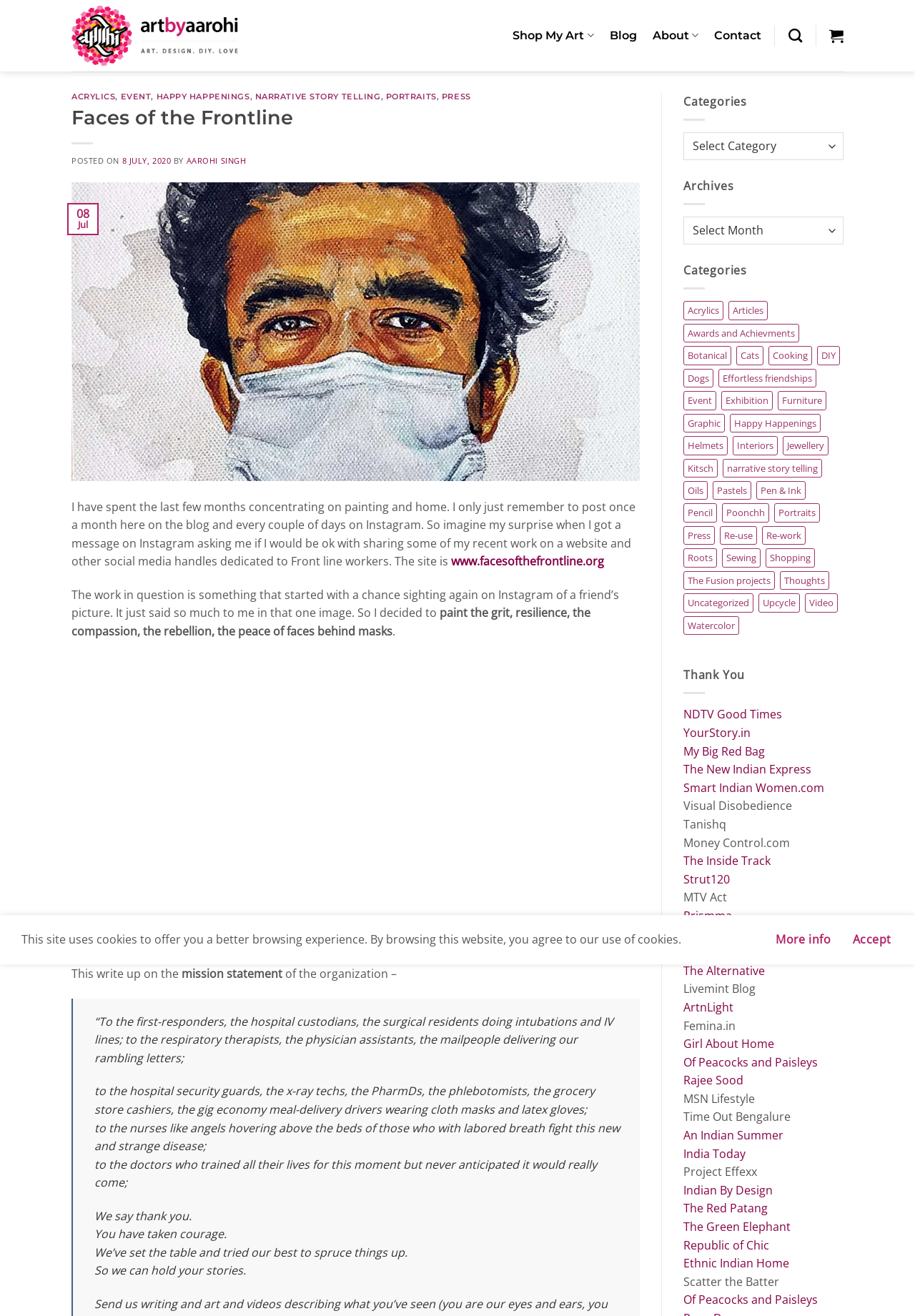How often does the author post on the blog?
Kindly give a detailed and elaborate answer to the question.

I found the answer by reading the meta description which mentions that the author only just remembers to post once a month here on the blog.